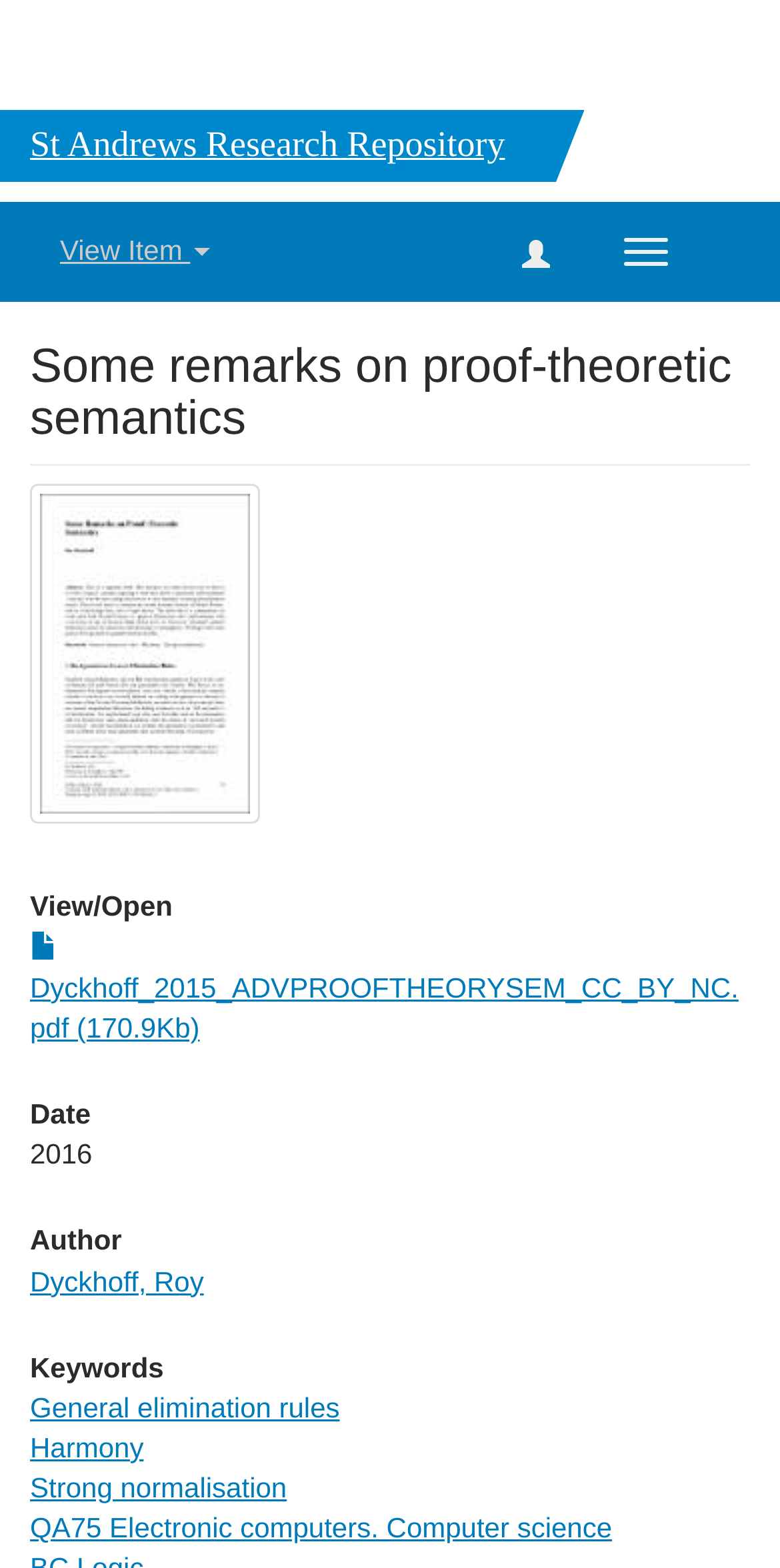Create a full and detailed caption for the entire webpage.

The webpage is about a research paper titled "Some remarks on proof-theoretic semantics". At the top, there is a heading "St Andrews Research Repository" followed by a button "Toggle navigation" to the right. Below this, there is a button "View Item" on the left and another button with no text on the right.

The main content of the page is divided into sections. The first section has a heading "Some remarks on proof-theoretic semantics" followed by a thumbnail image. Below the thumbnail, there is a link "View/ Open" and another link to download the paper in PDF format, "Dyckhoff_2015_ADVPROOFTHEORYSEM_CC_BY_NC.pdf (170.9Kb)".

The next section has a heading "Date" with the text "2016" below it. Following this, there is a section with a heading "Author" and a link to the author's name, "Dyckhoff, Roy". The final section has a heading "Keywords" with four links to related keywords: "General elimination rules", "Harmony", "Strong normalisation", and "QA75 Electronic computers. Computer science".